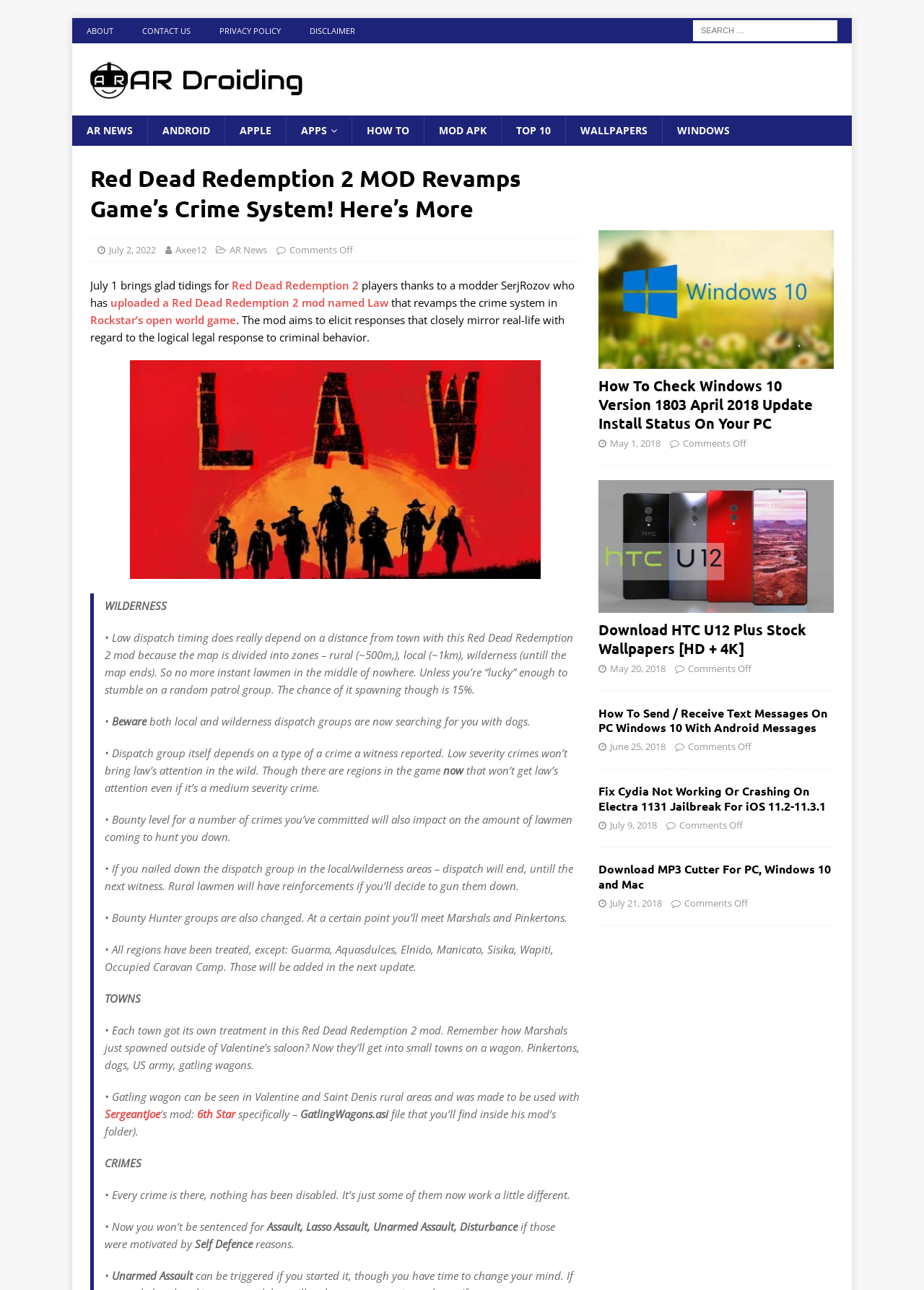Please determine the primary heading and provide its text.

Red Dead Redemption 2 MOD Revamps Game’s Crime System! Here’s More